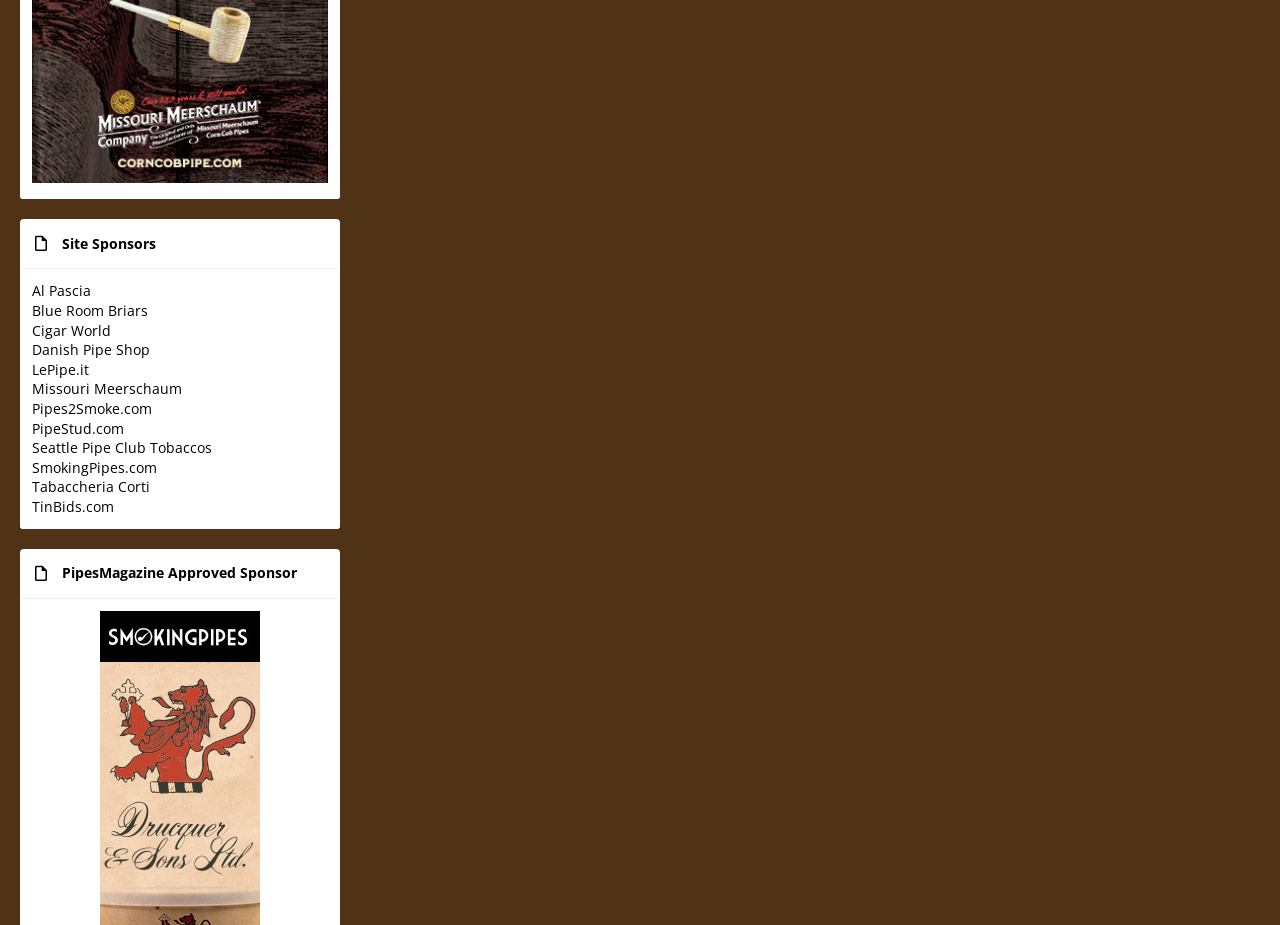Determine the bounding box coordinates of the section to be clicked to follow the instruction: "View post from virginiapiper". The coordinates should be given as four float numbers between 0 and 1, formatted as [left, top, right, bottom].

[0.307, 0.39, 0.401, 0.52]